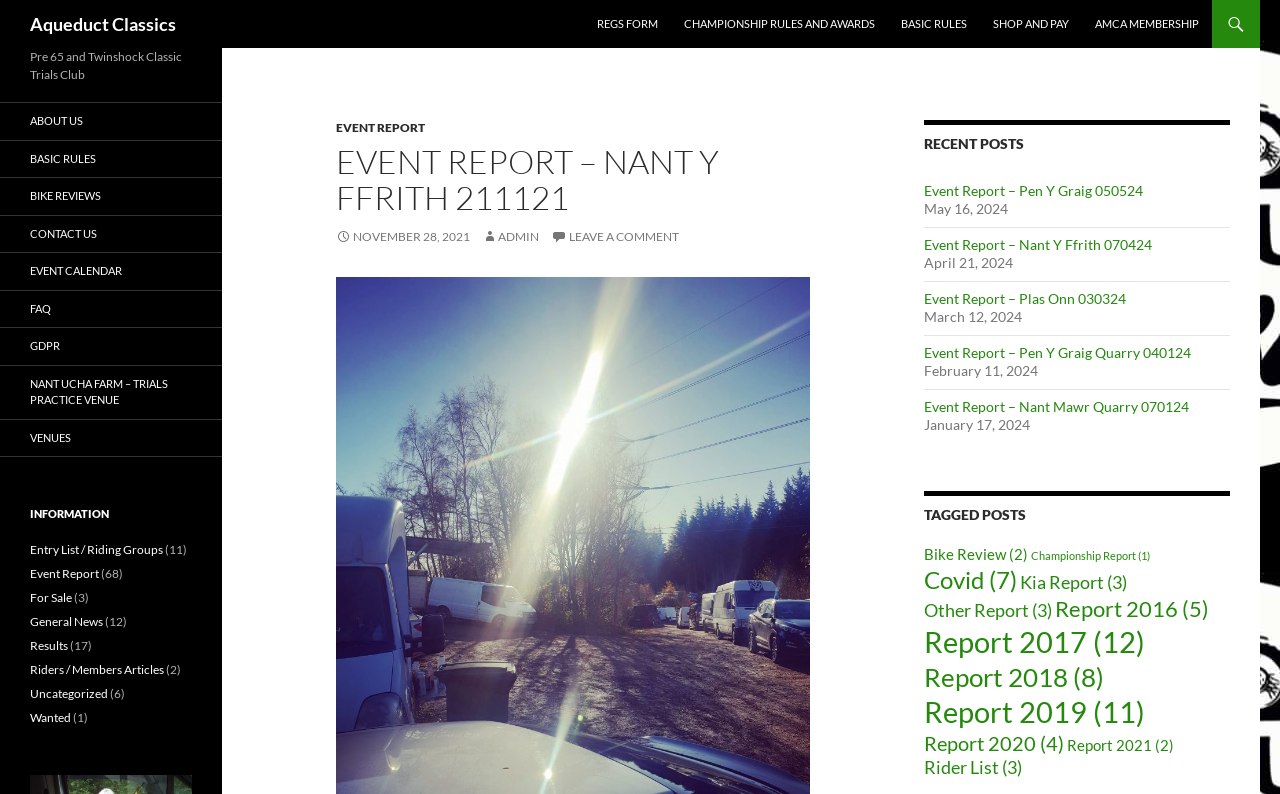Generate a comprehensive description of the contents of the webpage.

The webpage is an event report page for the Nant Y Ffrith 211121 event, hosted by Aqueduct Classics. At the top of the page, there is a heading with the event name and a link to the Aqueduct Classics website. Below this, there are several links to other pages, including "REGS FORM", "CHAMPIONSHIP RULES AND AWARDS", "BASIC RULES", "SHOP AND PAY", and "AMCA MEMBERSHIP".

On the left side of the page, there is a navigation menu with links to various sections, including "ABOUT US", "BASIC RULES", "BIKE REVIEWS", "CONTACT US", "EVENT CALENDAR", "FAQ", "GDPR", "NANT UCHA FARM – TRIALS PRACTICE VENUE", and "VENUES".

The main content of the page is divided into two sections. The first section has a heading "EVENT REPORT – NANT Y FFRITH 211121" and contains links to related pages, including "NOVEMBER 28, 2021", "ADMIN", and "LEAVE A COMMENT". Below this, there is a section with a heading "RECENT POSTS" that lists several event reports with their corresponding dates.

The second section has a heading "TAGGED POSTS" and lists various tagged posts, including "Bike Review", "Championship Report", "Covid", "Kia Report", "Other Report", "Report 2016", "Report 2017", "Report 2018", "Report 2019", "Report 2020", "Report 2021", and "Rider List". Each tagged post has a corresponding number of items in parentheses.

At the bottom of the page, there is a section with a heading "INFORMATION" that lists various links, including "Entry List / Riding Groups", "Event Report", "For Sale", "General News", "Results", "Riders / Members Articles", "Uncategorized", and "Wanted". Each link has a corresponding number of items in parentheses.